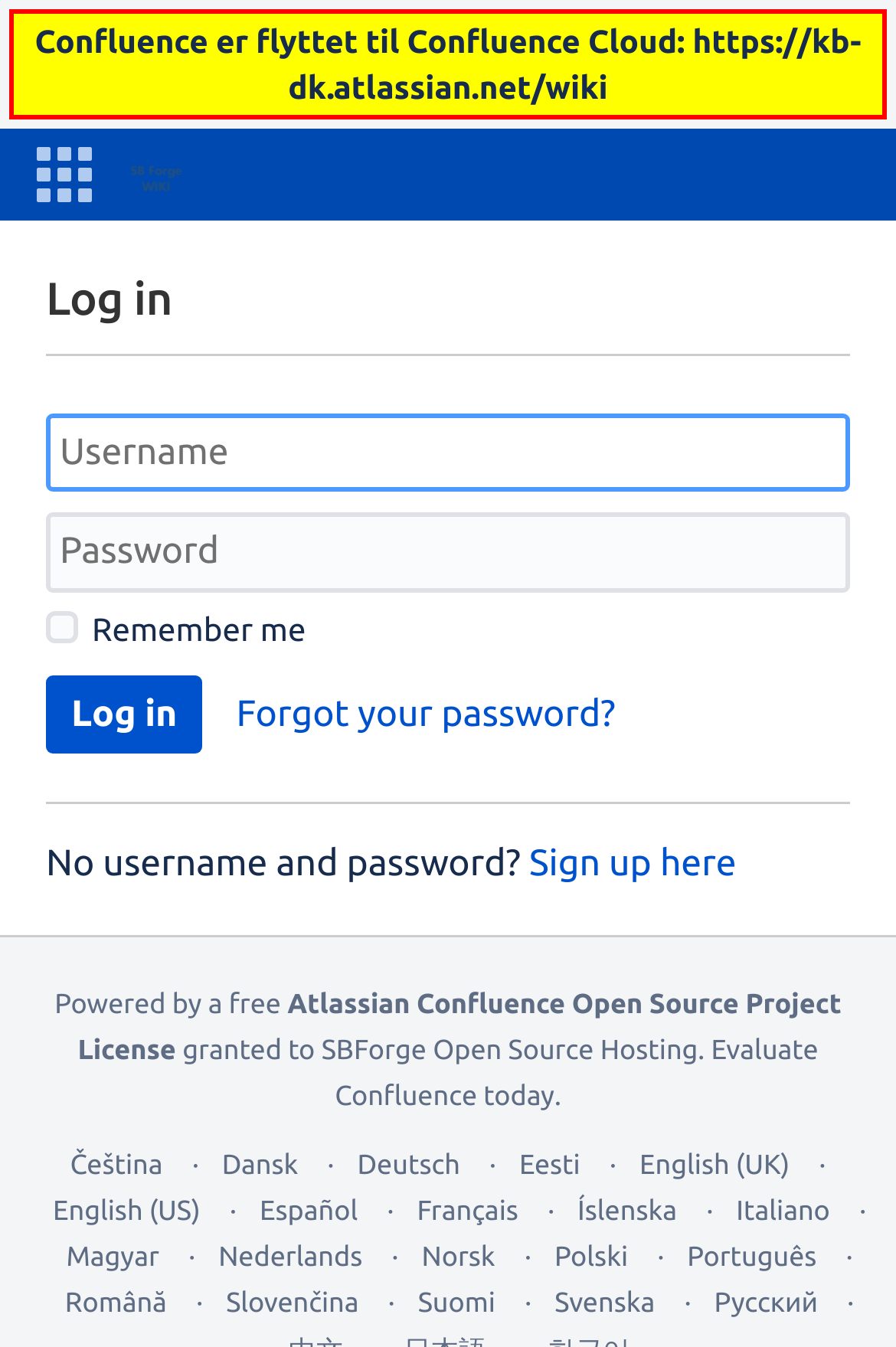Illustrate the webpage's structure and main components comprehensively.

The webpage is a login page for SBForge Confluence, a cloud-based collaboration platform. At the top, there is a notification stating that Confluence has been moved to Confluence Cloud, with a link to the new location. Below this, there is a navigation menu with a button for linked applications and a link to the home page, accompanied by the SBForge Confluence logo.

The main content area is divided into two sections. The top section contains a heading "Log in" and a form with two text boxes for username and password, a checkbox to remember the user, and a "Log in" button. There is also a link to reset forgotten passwords.

Below the form, there is a message stating "No username and password?" with a link to sign up. The bottom section of the page contains a series of static text elements, including a message about the platform being powered by Atlassian Confluence Open Source Project License, and a link to evaluate Confluence.

The page also features a language selection menu at the bottom, with links to switch to various languages, including Czech, Danish, German, Estonian, English (UK and US), Spanish, French, Icelandic, Italian, Hungarian, Dutch, Norwegian, Polish, Portuguese, Romanian, Slovak, Finnish, Swedish, and Russian.